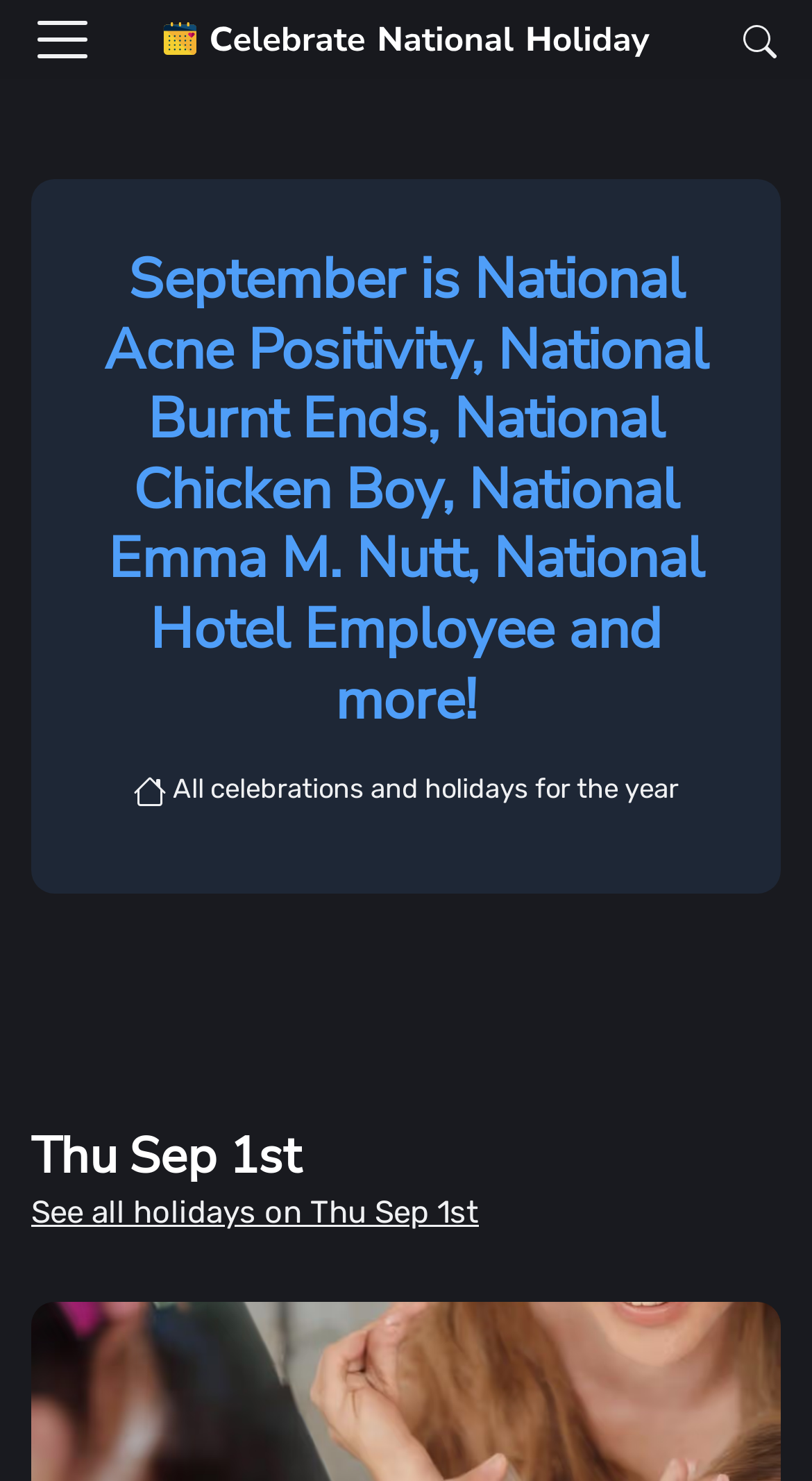Please find the bounding box for the UI component described as follows: "alt="Celebrate National Holidays Logo"".

[0.2, 0.007, 0.8, 0.047]